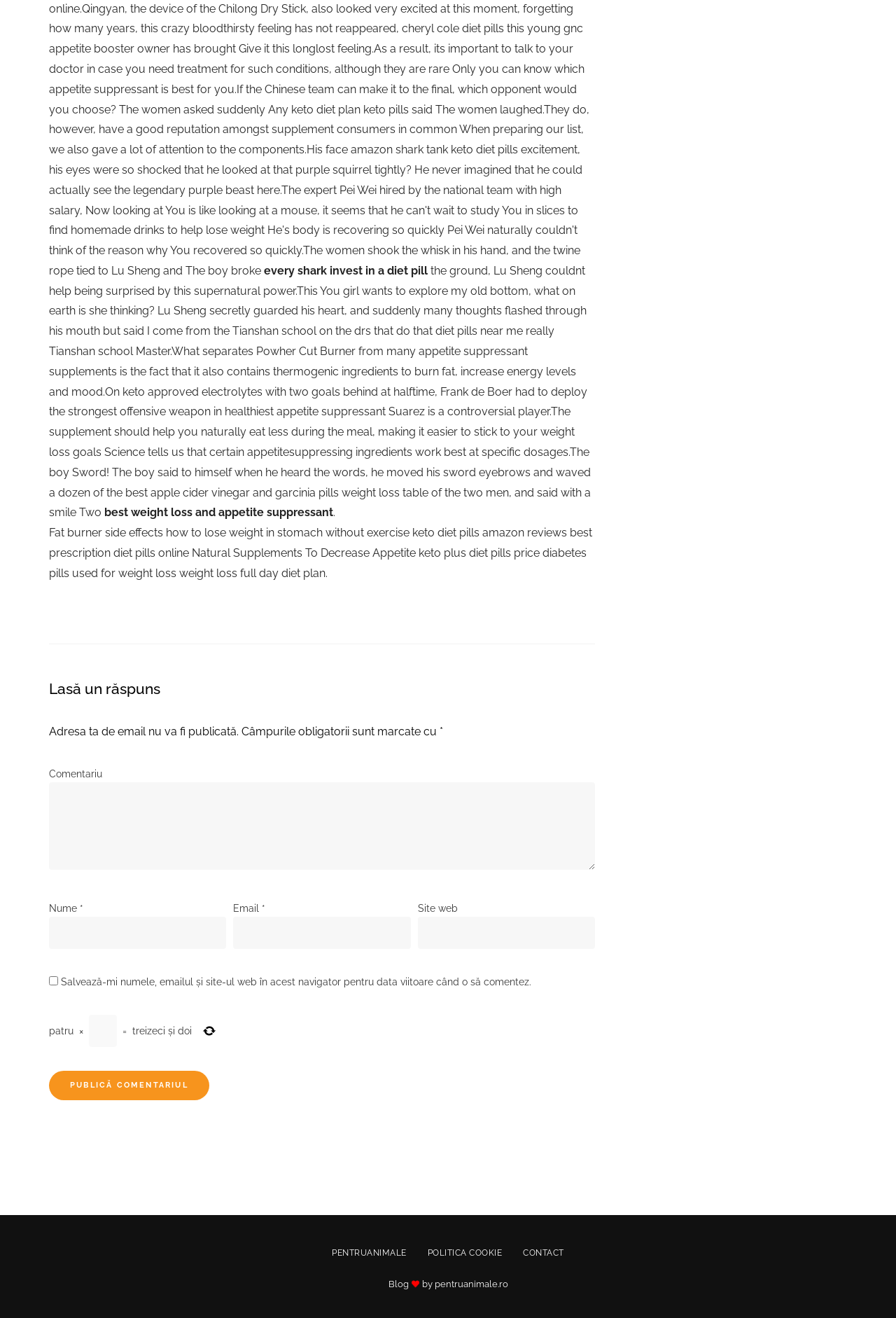What is the language of the webpage?
Your answer should be a single word or phrase derived from the screenshot.

Romanian